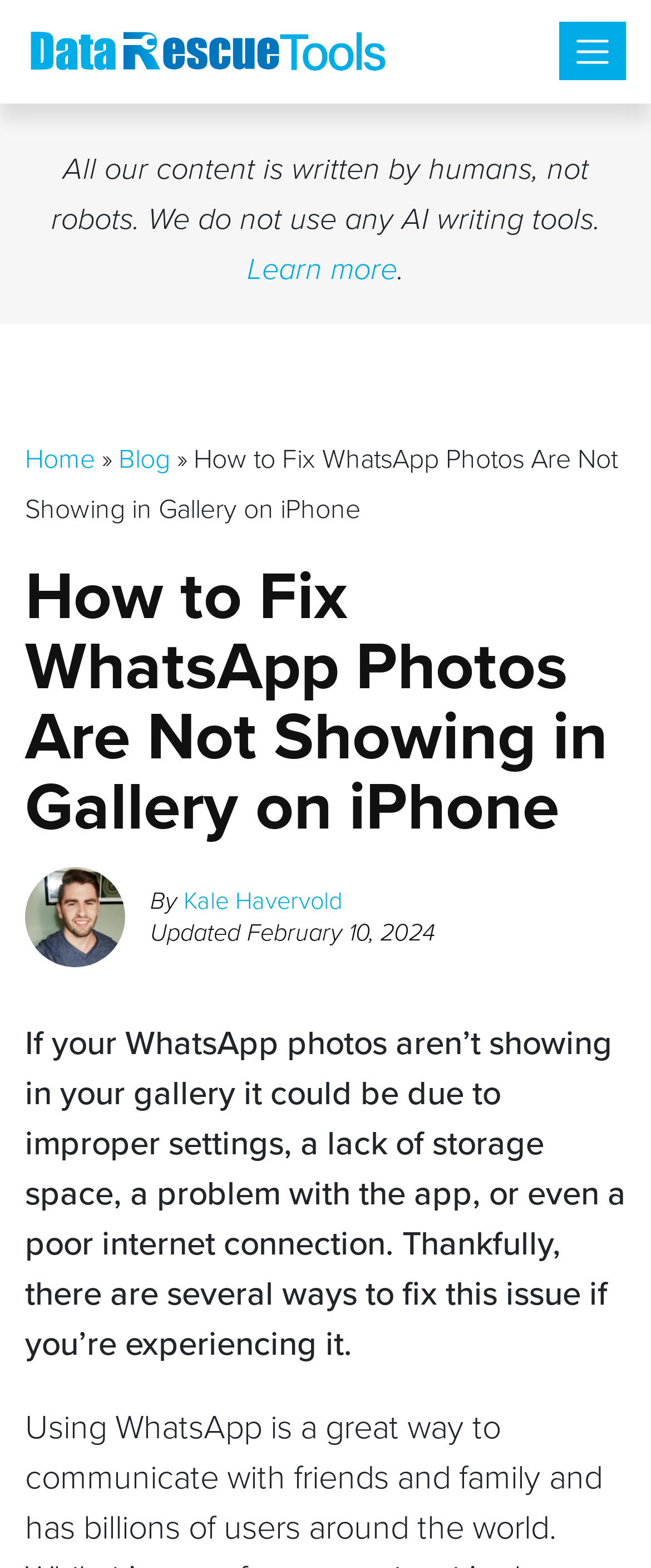Locate the bounding box of the UI element described by: "Home" in the given webpage screenshot.

[0.038, 0.28, 0.146, 0.304]